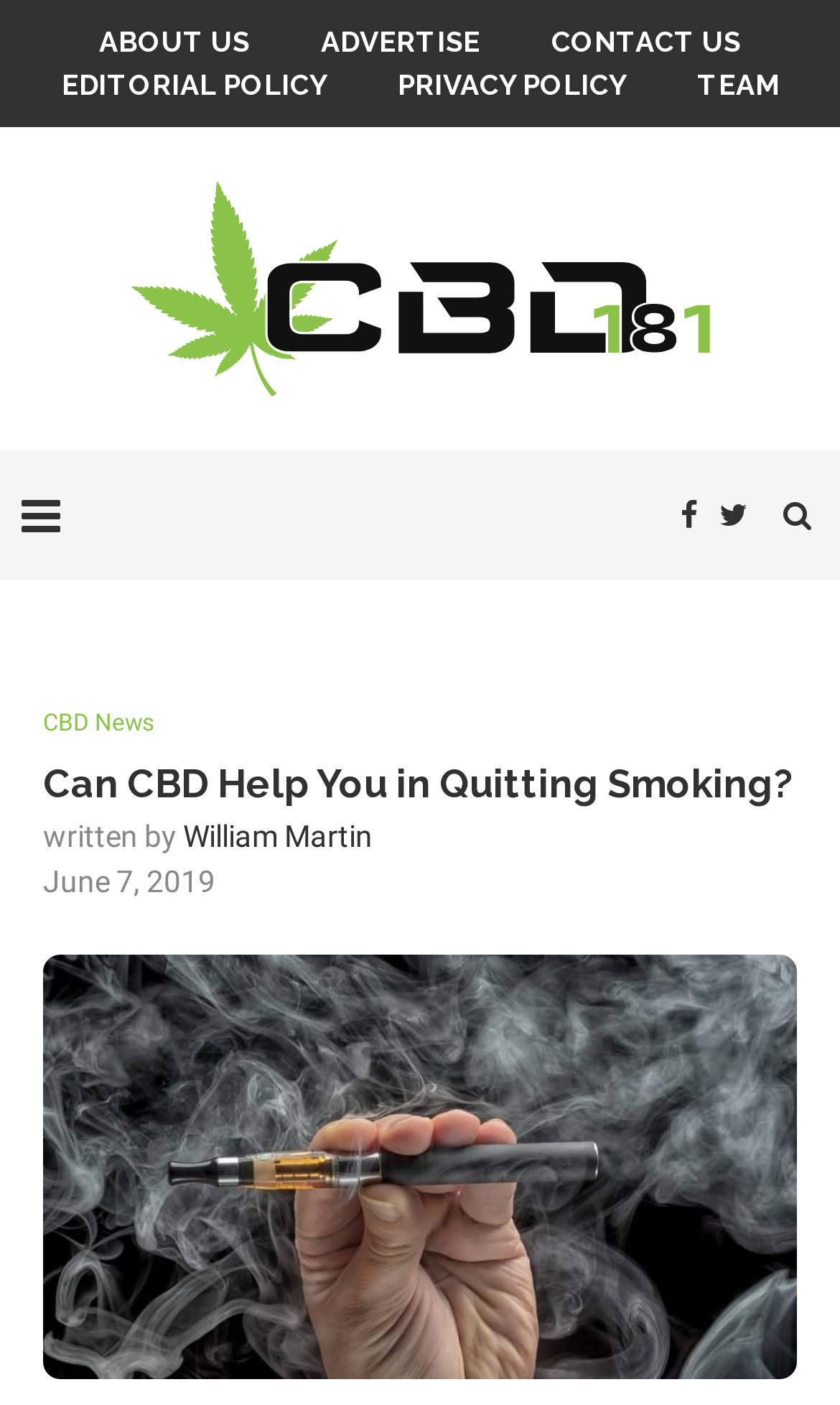Locate the coordinates of the bounding box for the clickable region that fulfills this instruction: "view author profile".

[0.218, 0.583, 0.444, 0.608]